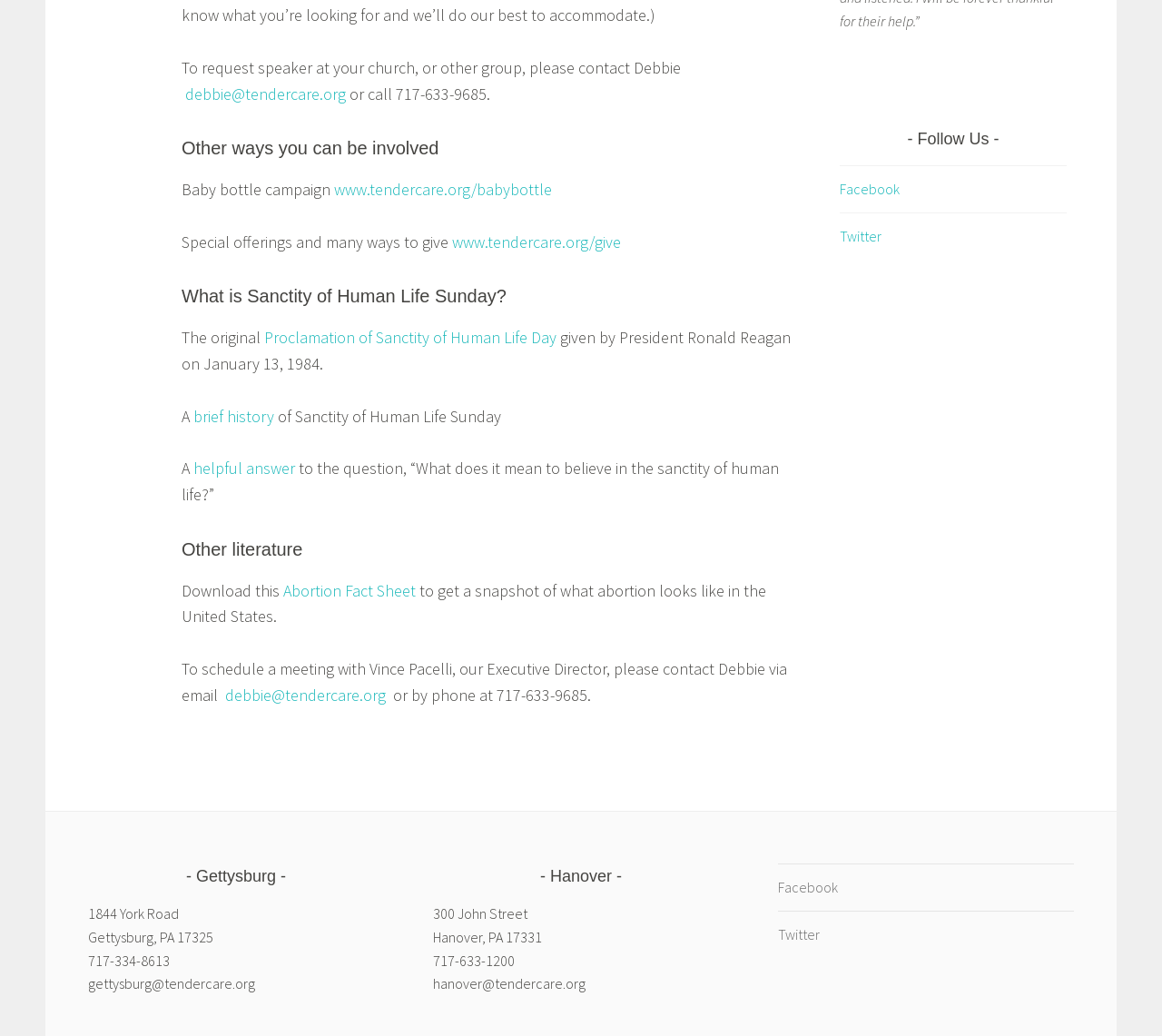What is the phone number for scheduling a meeting with Vince Pacelli?
Offer a detailed and exhaustive answer to the question.

The phone number for scheduling a meeting with Vince Pacelli can be found in the section 'To schedule a meeting with Vince Pacelli, our Executive Director, please contact Debbie via email or by phone at' and provides the phone number '717-633-9685'.